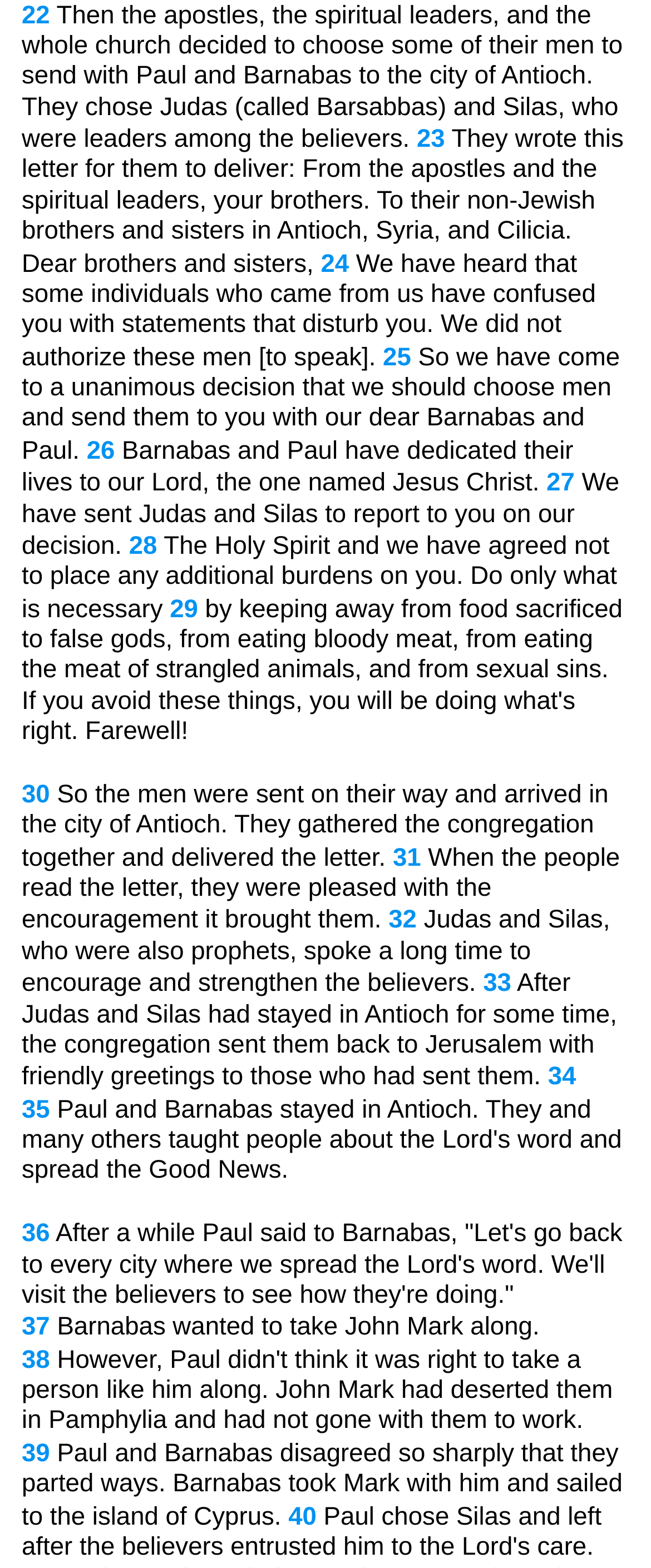Locate the bounding box coordinates of the element I should click to achieve the following instruction: "Explore the story of Judas and Silas in Antioch".

[0.597, 0.578, 0.64, 0.595]